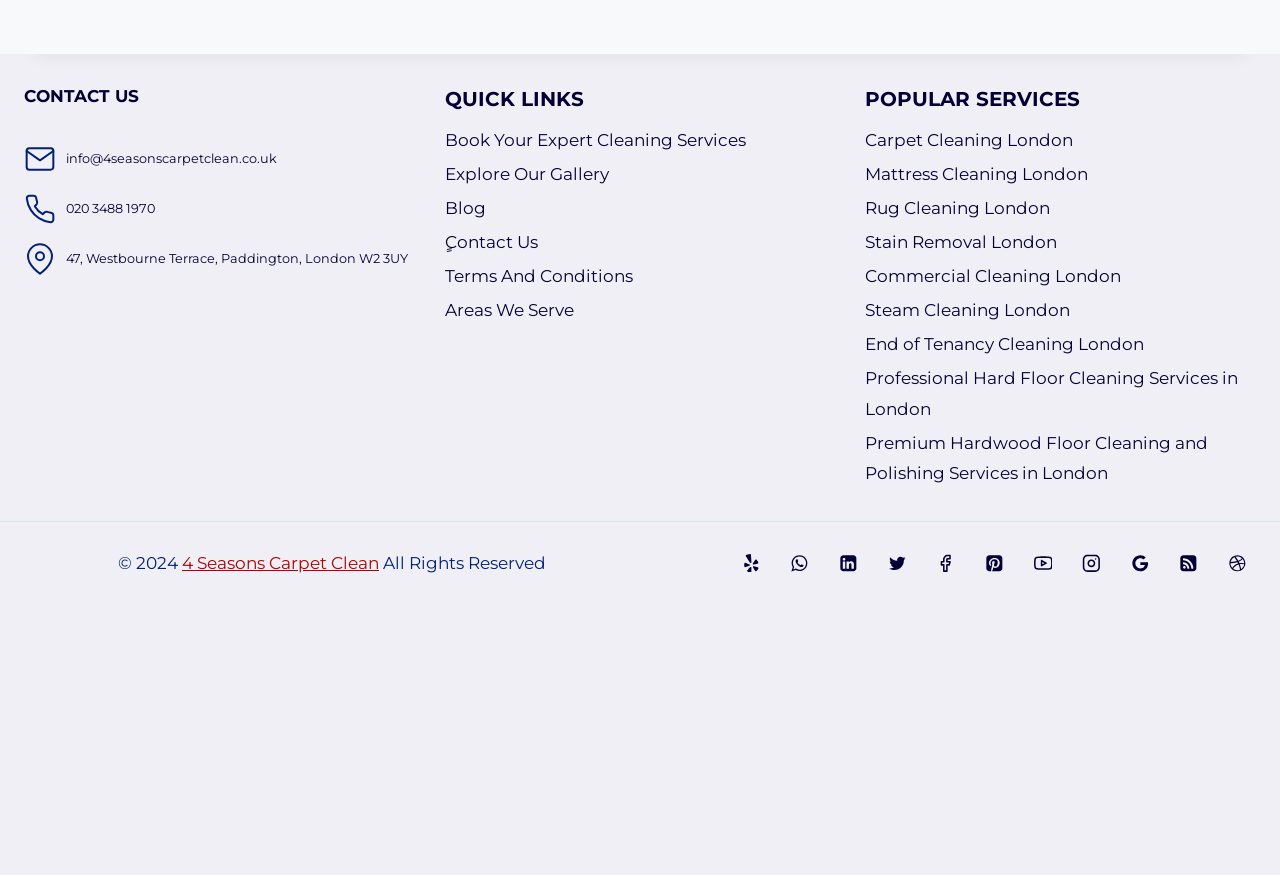Find the bounding box coordinates of the element I should click to carry out the following instruction: "Contact us through email".

[0.052, 0.48, 0.238, 0.501]